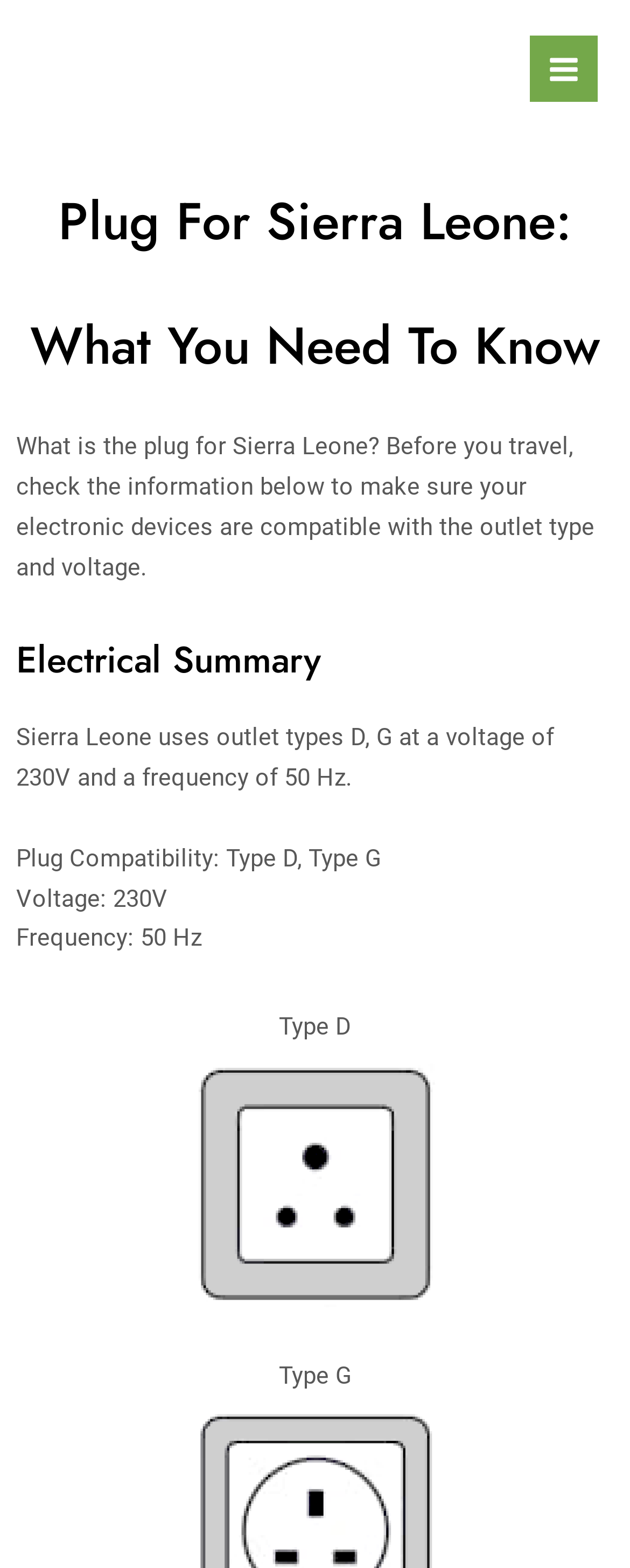From the given element description: "Main Menu", find the bounding box for the UI element. Provide the coordinates as four float numbers between 0 and 1, in the order [left, top, right, bottom].

[0.841, 0.022, 0.949, 0.065]